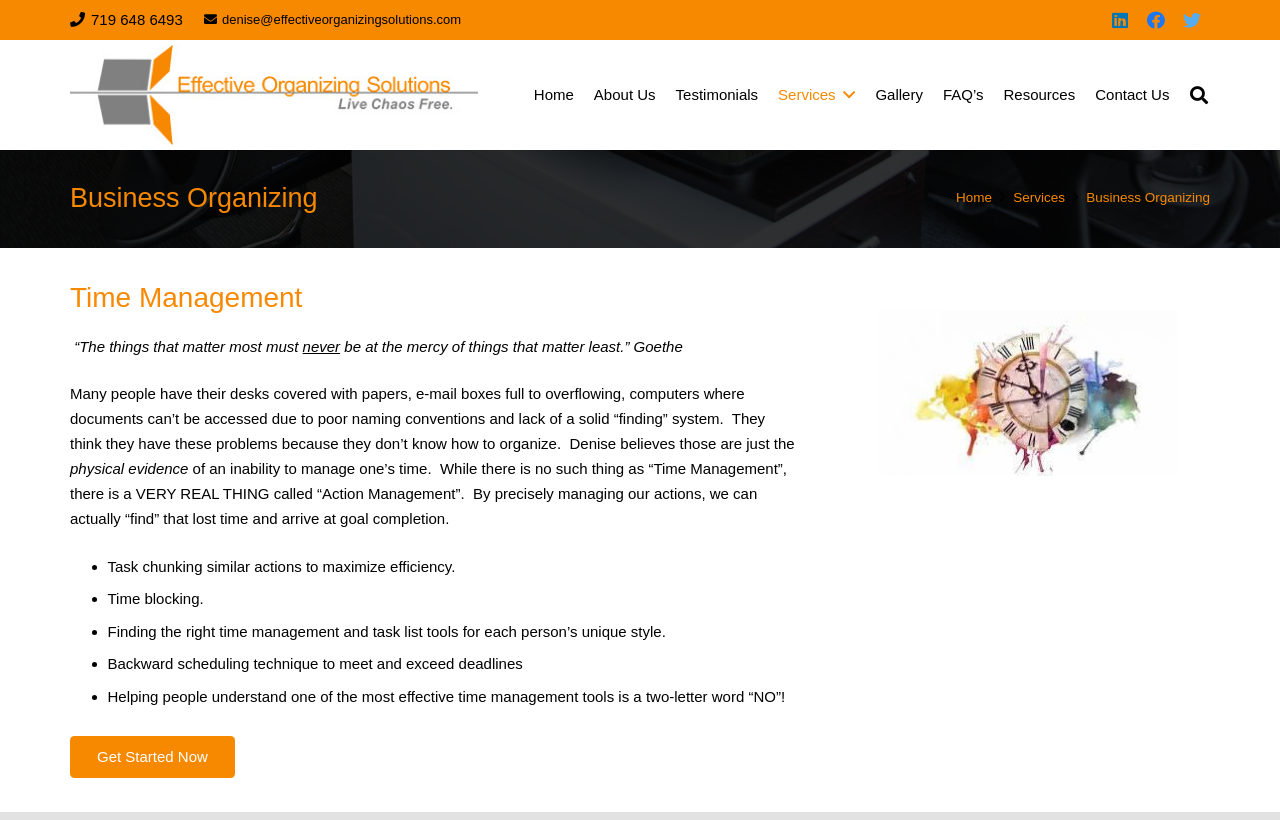Return the bounding box coordinates of the UI element that corresponds to this description: "About Us". The coordinates must be given as four float numbers in the range of 0 and 1, [left, top, right, bottom].

[0.456, 0.049, 0.52, 0.183]